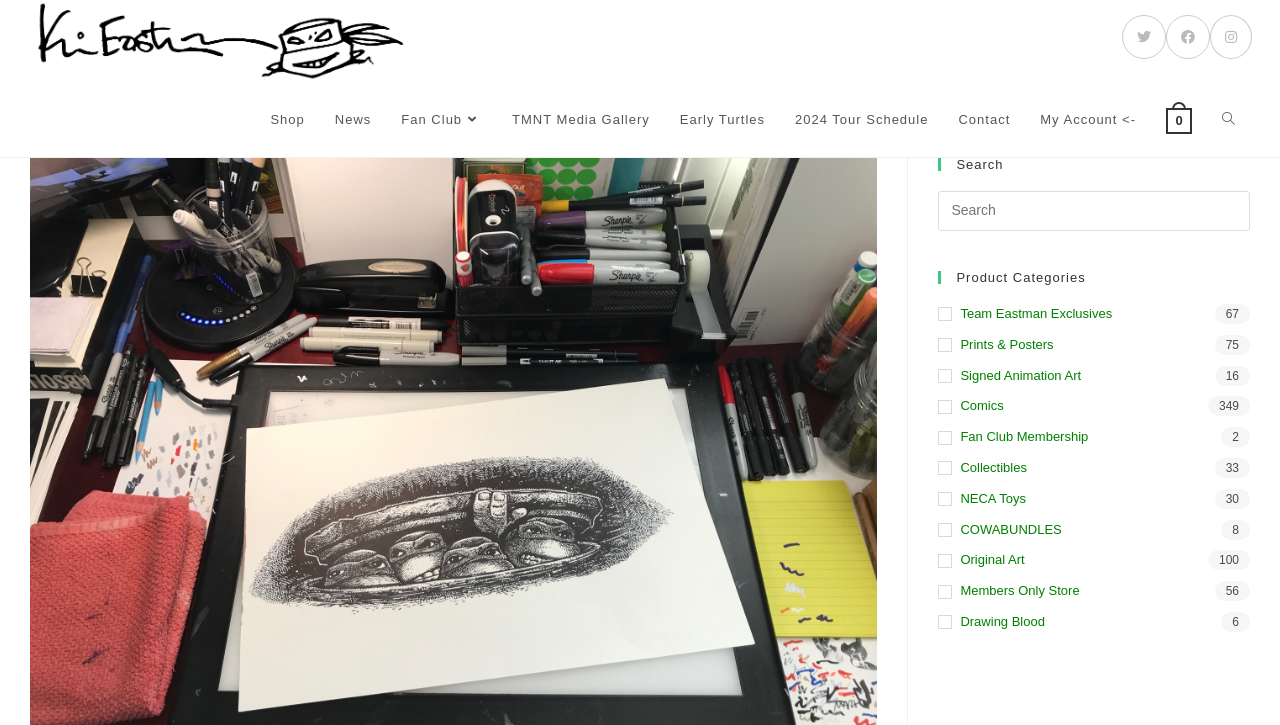Find the bounding box coordinates for the area you need to click to carry out the instruction: "Go to Shop". The coordinates should be four float numbers between 0 and 1, indicated as [left, top, right, bottom].

[0.2, 0.114, 0.25, 0.217]